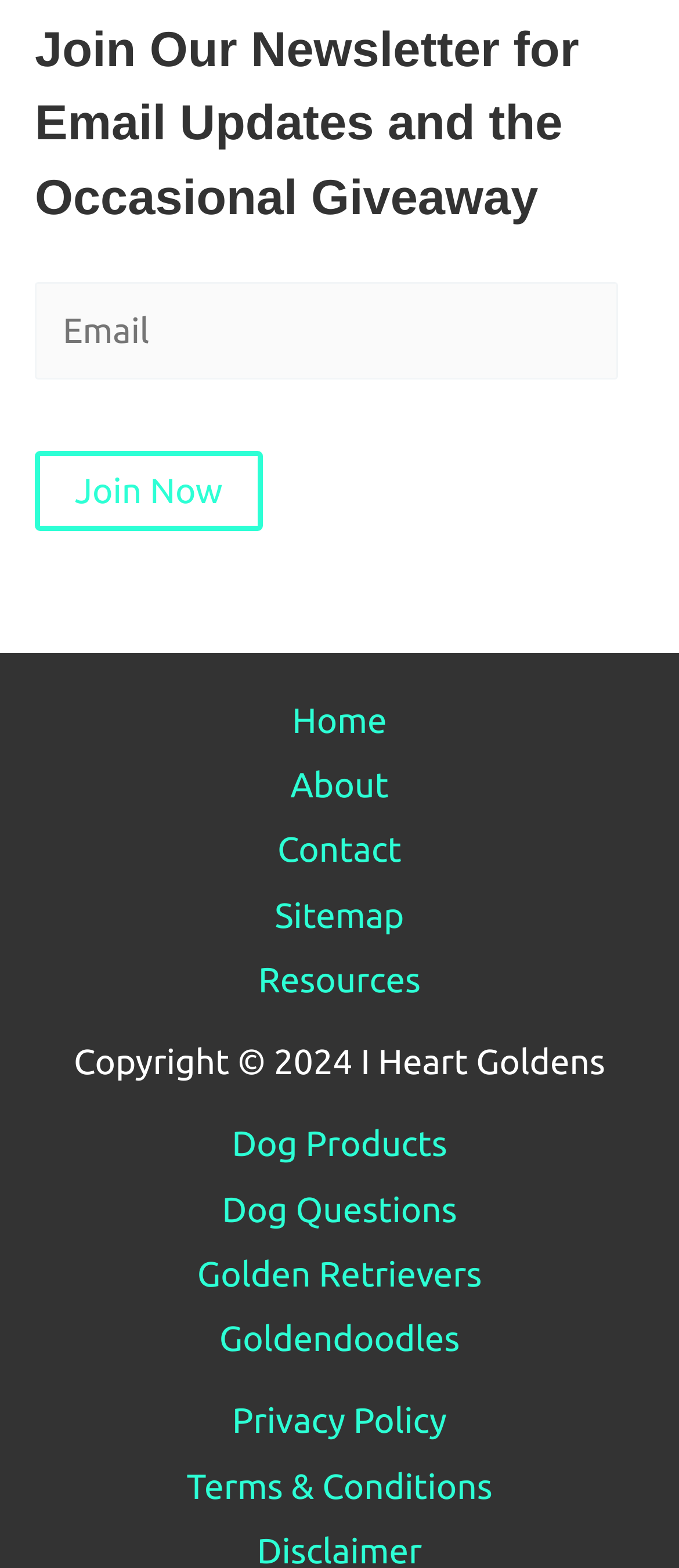Please identify the bounding box coordinates of the element I should click to complete this instruction: 'Join the newsletter'. The coordinates should be given as four float numbers between 0 and 1, like this: [left, top, right, bottom].

[0.051, 0.287, 0.387, 0.338]